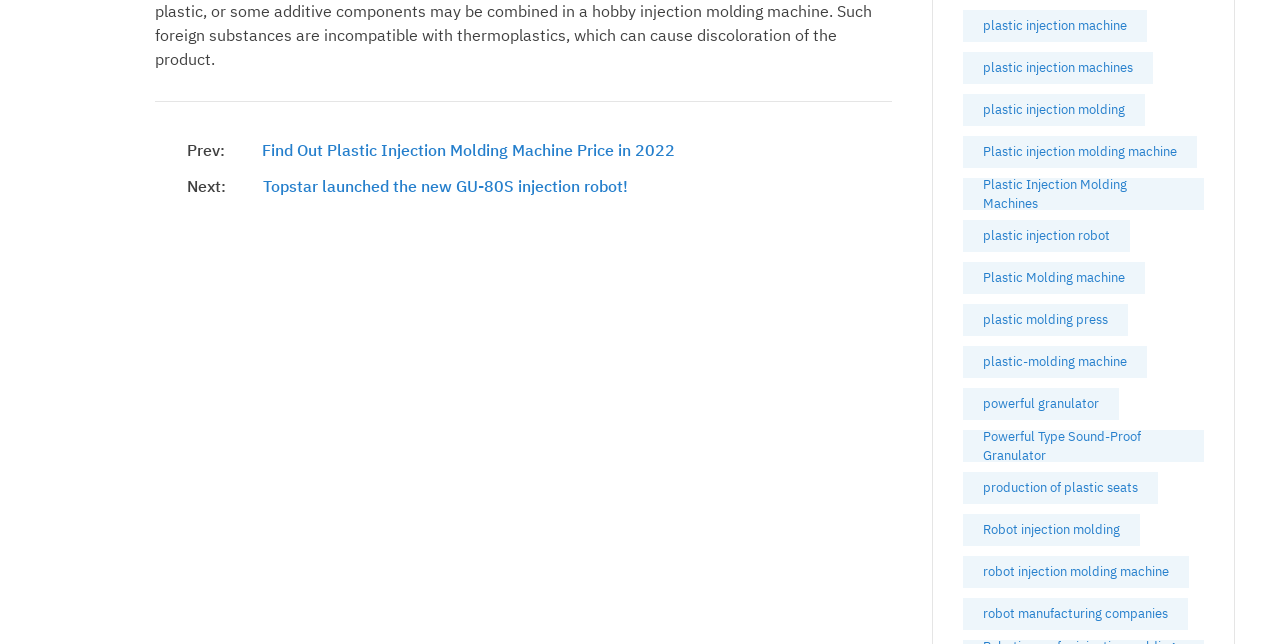What is the relationship between Topstar and injection robots?
Look at the screenshot and give a one-word or phrase answer.

Topstar launched a new injection robot